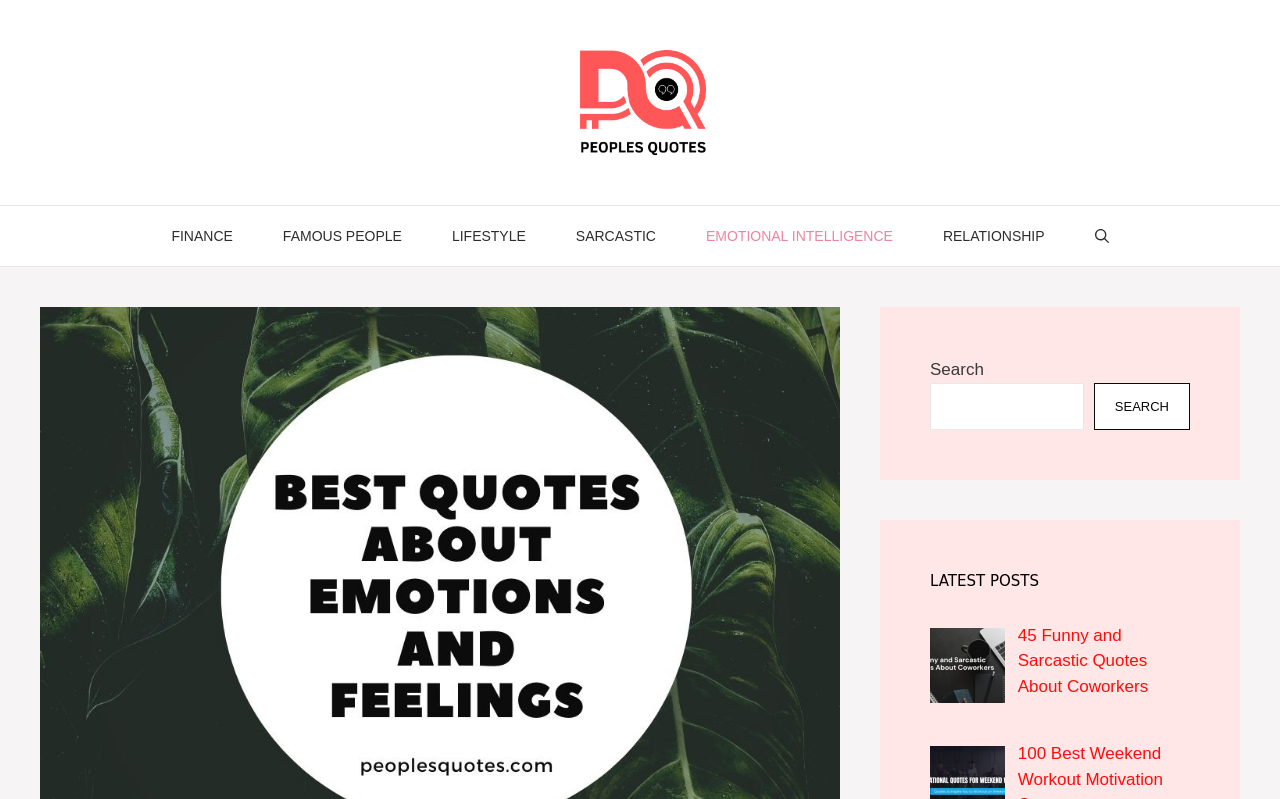For the following element description, predict the bounding box coordinates in the format (top-left x, top-left y, bottom-right x, bottom-right y). All values should be floating point numbers between 0 and 1. Description: Emotional Intelligence

[0.532, 0.258, 0.717, 0.333]